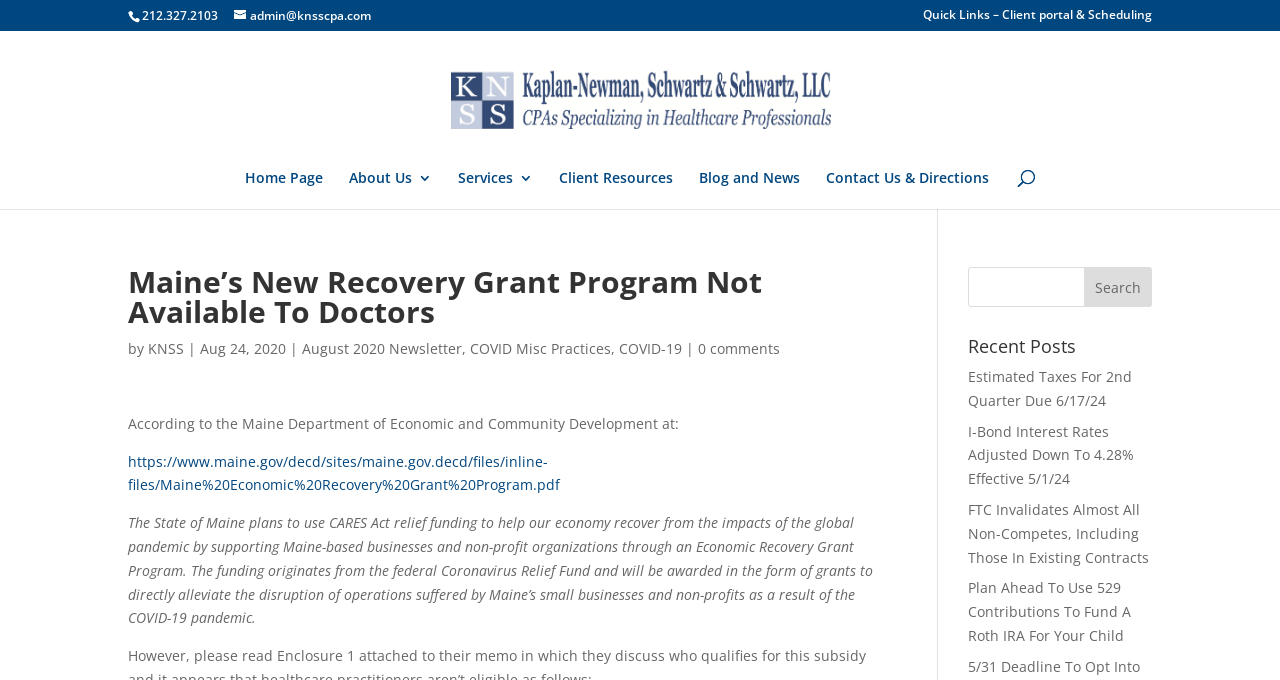What is the purpose of the Economic Recovery Grant Program?
Look at the image and respond with a one-word or short phrase answer.

To help Maine-based businesses and non-profit organizations recover from the COVID-19 pandemic